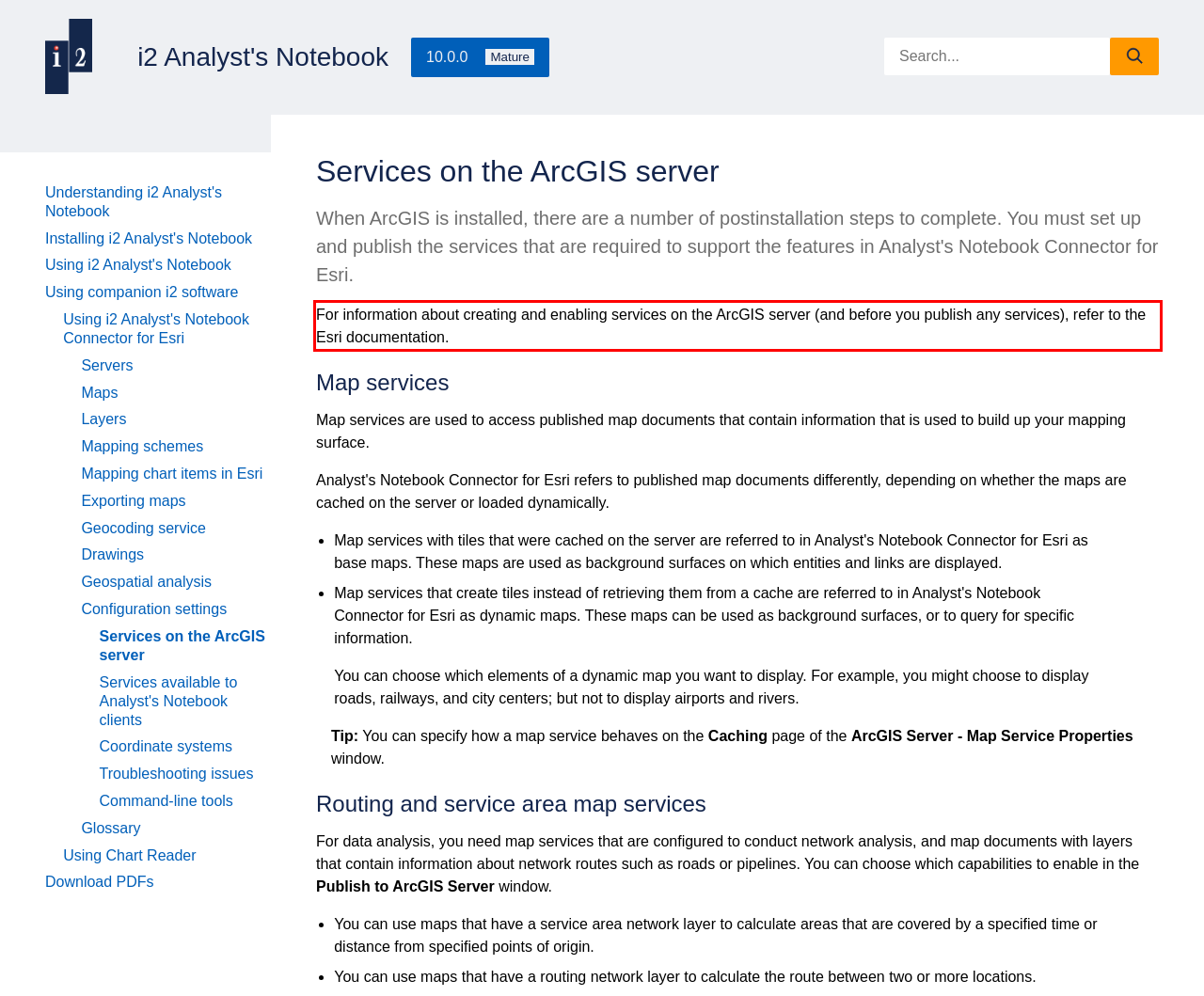Within the screenshot of the webpage, there is a red rectangle. Please recognize and generate the text content inside this red bounding box.

For information about creating and enabling services on the ArcGIS server (and before you publish any services), refer to the Esri documentation.